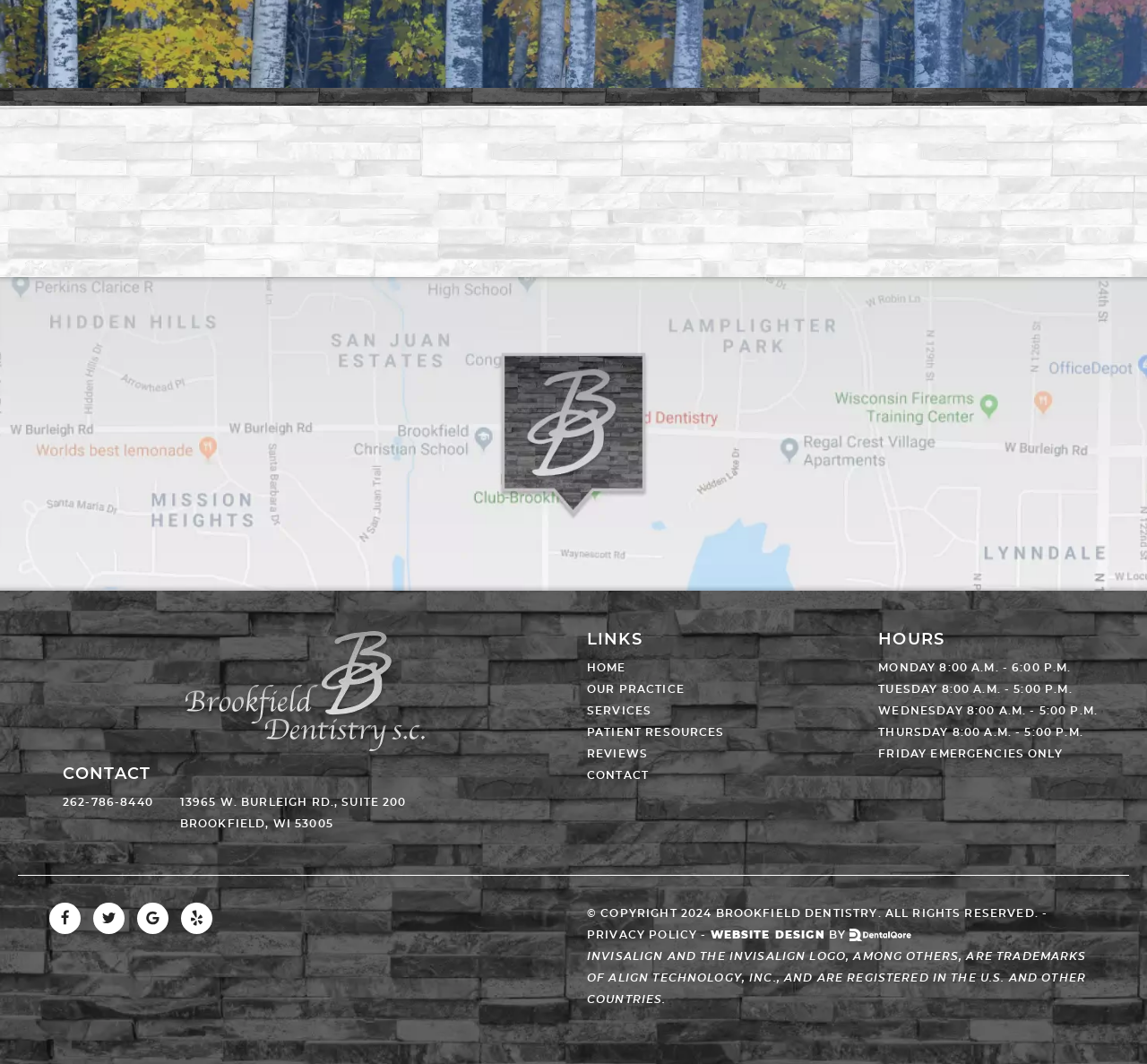Kindly determine the bounding box coordinates for the area that needs to be clicked to execute this instruction: "View Google Map".

[0.0, 0.26, 1.0, 0.555]